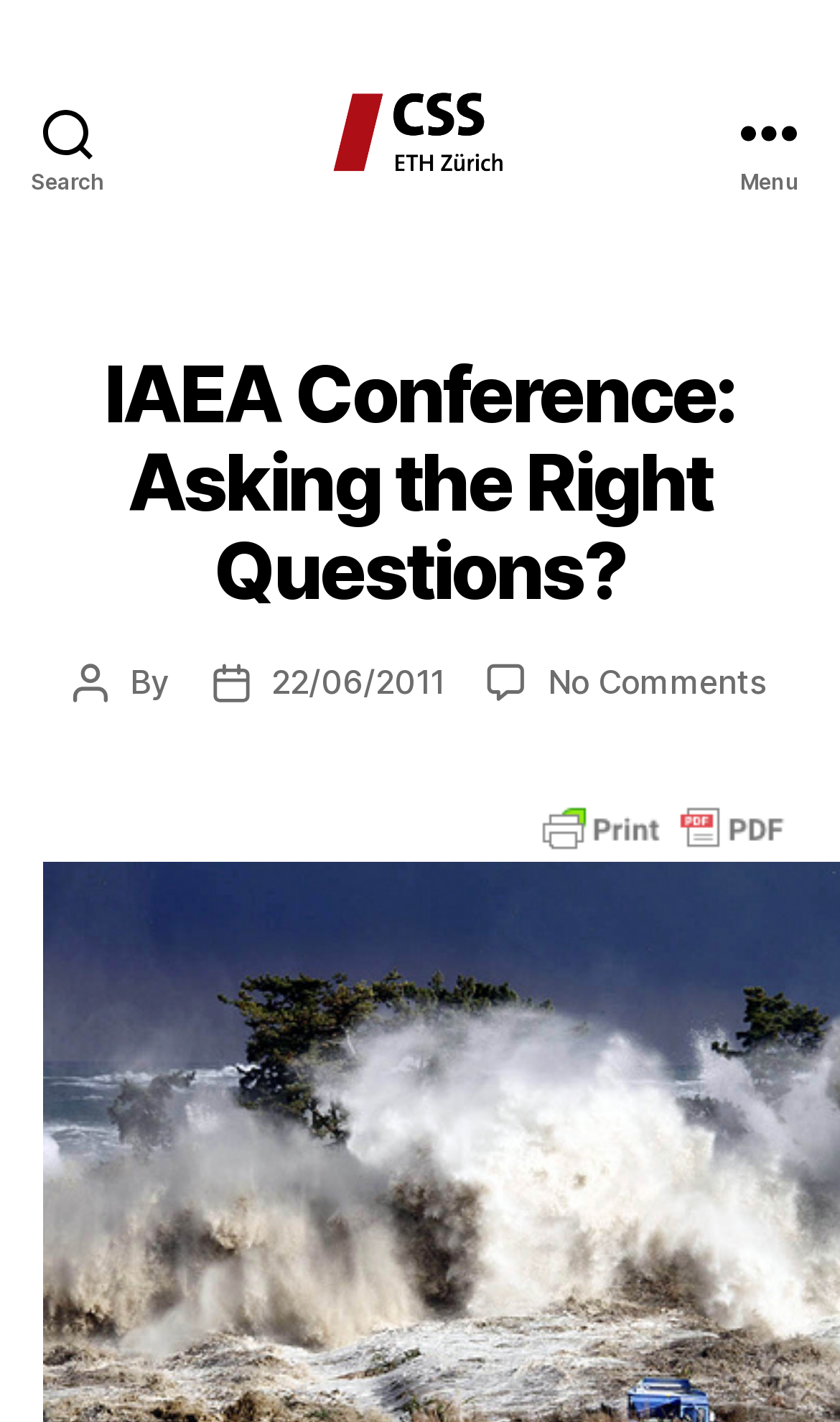Provide a brief response to the question below using one word or phrase:
What is the name of the blog network?

CSS Blog Network